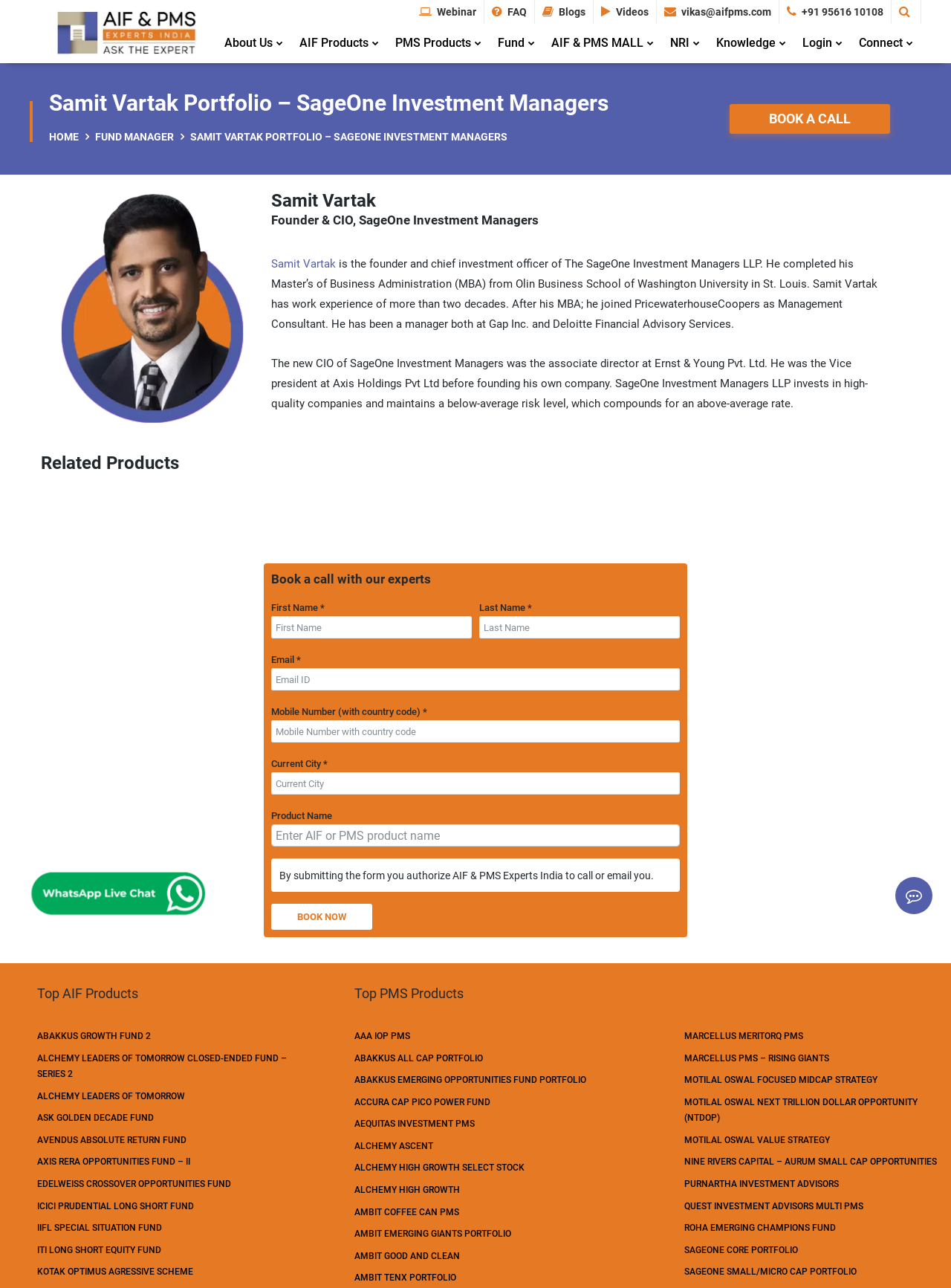Identify the bounding box coordinates of the specific part of the webpage to click to complete this instruction: "Read the article about STANLEY 40 oz. Quencher H2.0 Tumbler Review".

None